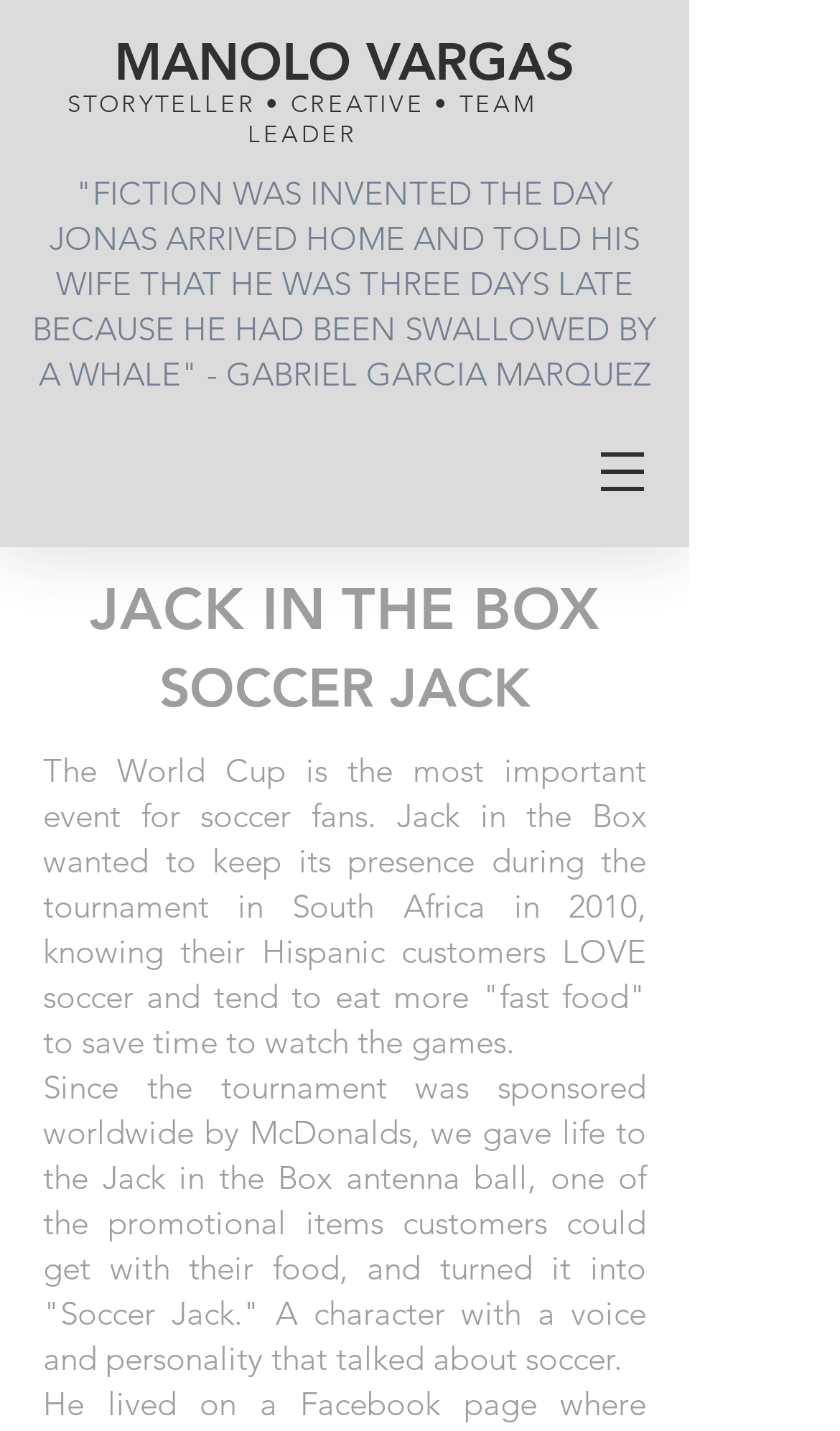Provide a single word or phrase answer to the question: 
What is the profession of Manolo Vargas?

Storyteller, Creative, Team Leader